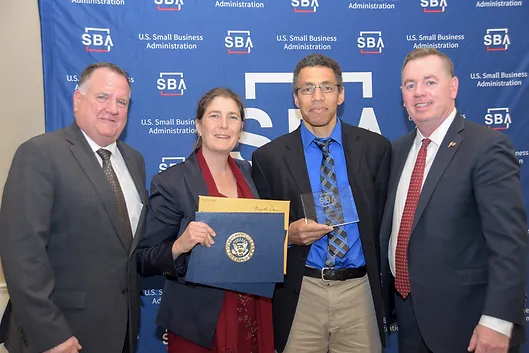Examine the image carefully and respond to the question with a detailed answer: 
What is the man on the right holding?

The man on the right side of the woman in the center is holding an award, signifying recognition for excellence, likely related to small business contributions.